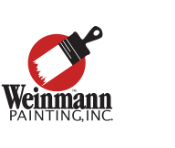Provide a one-word or brief phrase answer to the question:
What is the font style of the company name?

Stylized